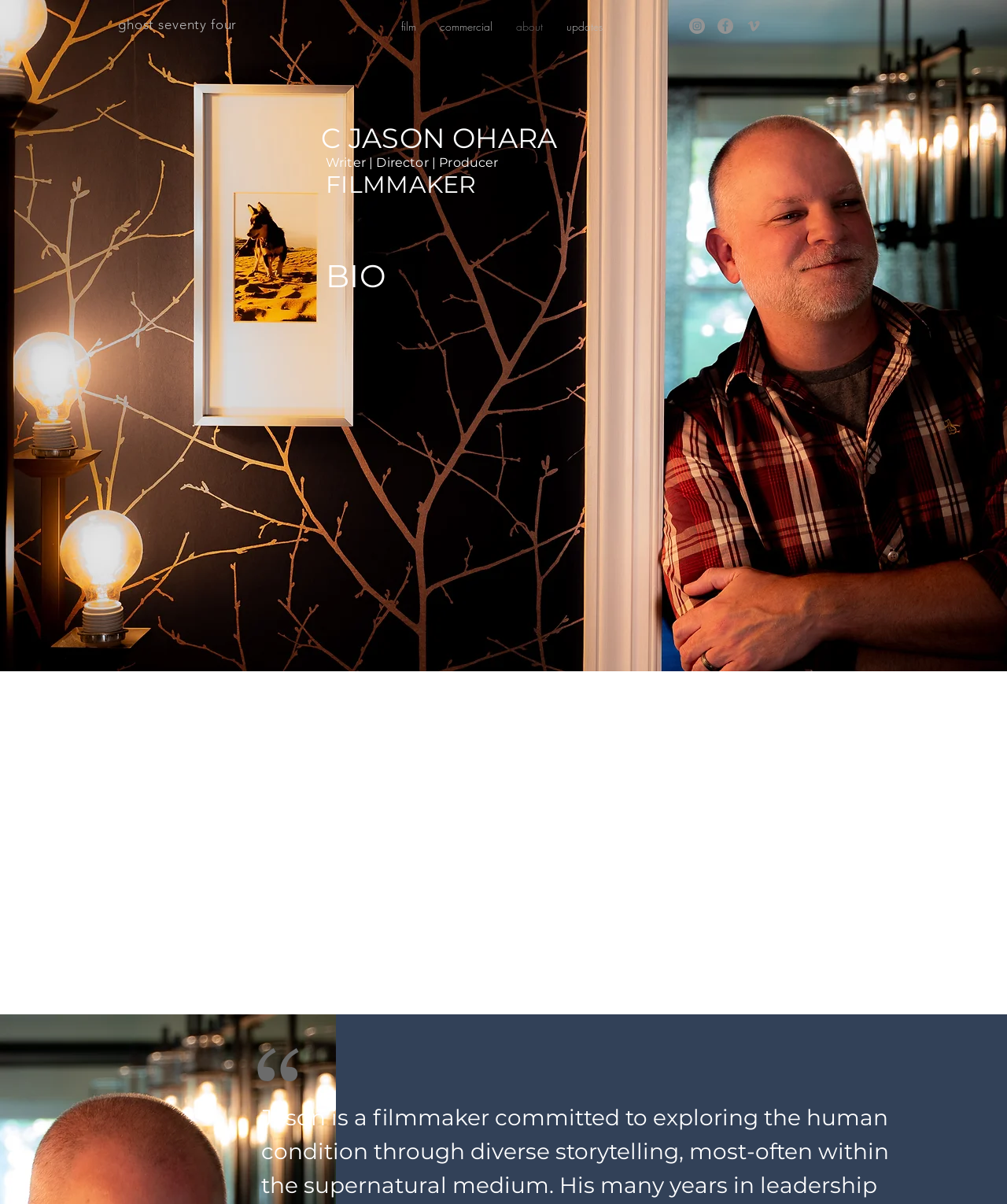Respond to the following question using a concise word or phrase: 
What is the section about the filmmaker's biography?

BIO